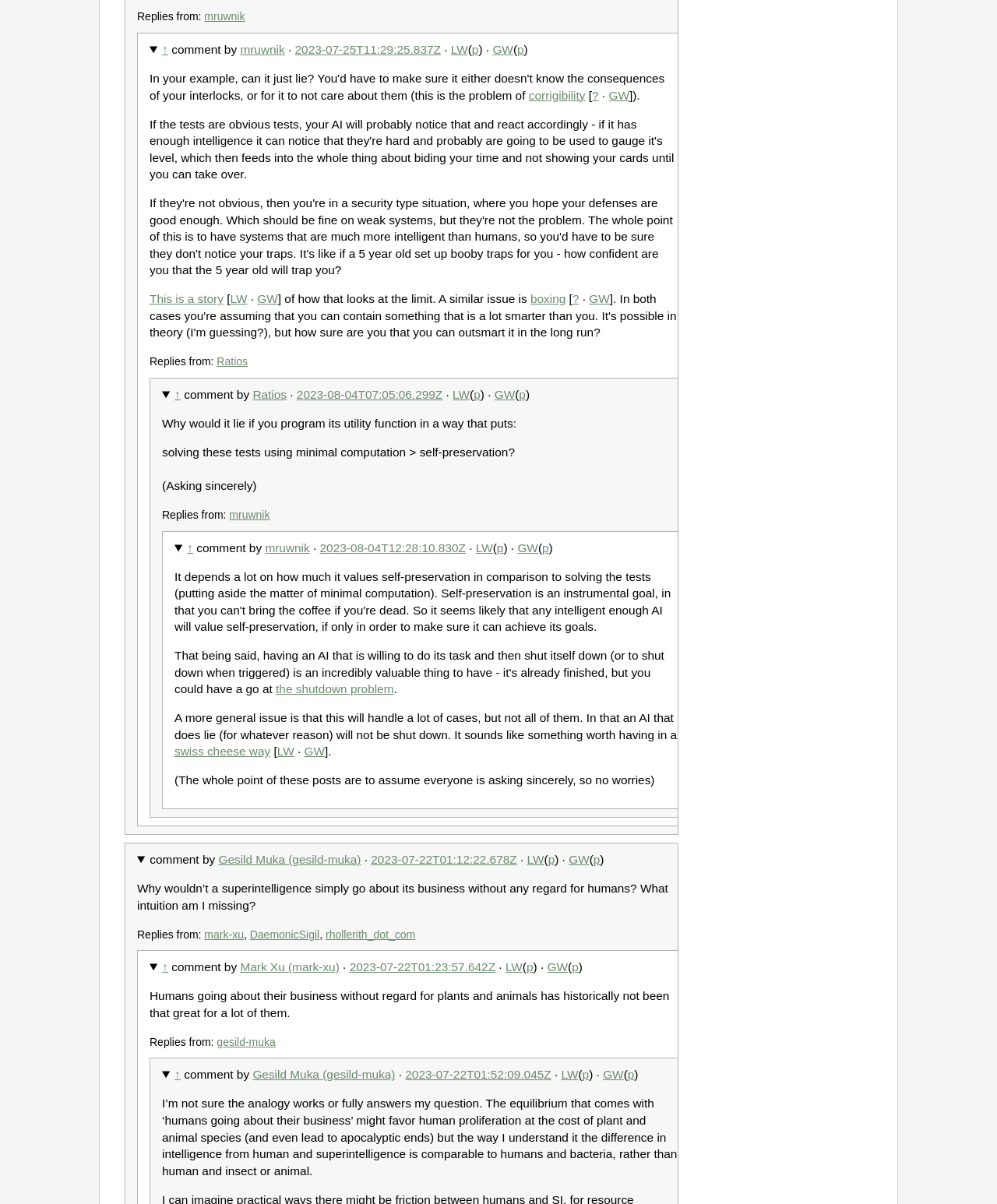Who is the author of the first comment?
Could you answer the question in a detailed manner, providing as much information as possible?

The first comment is located at the top of the webpage, and it starts with 'Replies from: mruwnik'. Therefore, the author of the first comment is mruwnik.